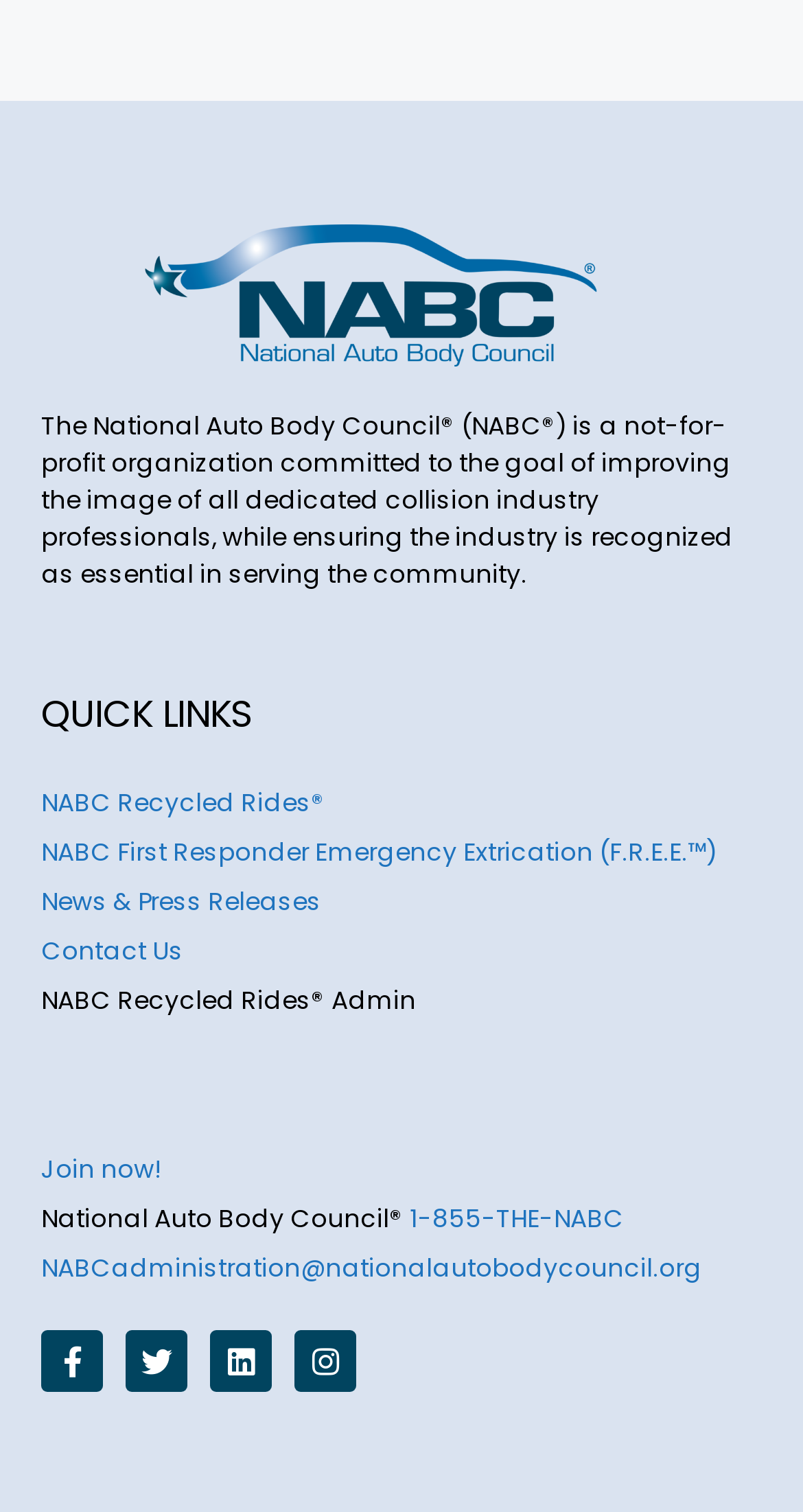Show the bounding box coordinates of the region that should be clicked to follow the instruction: "View COPYRIGHT information."

None